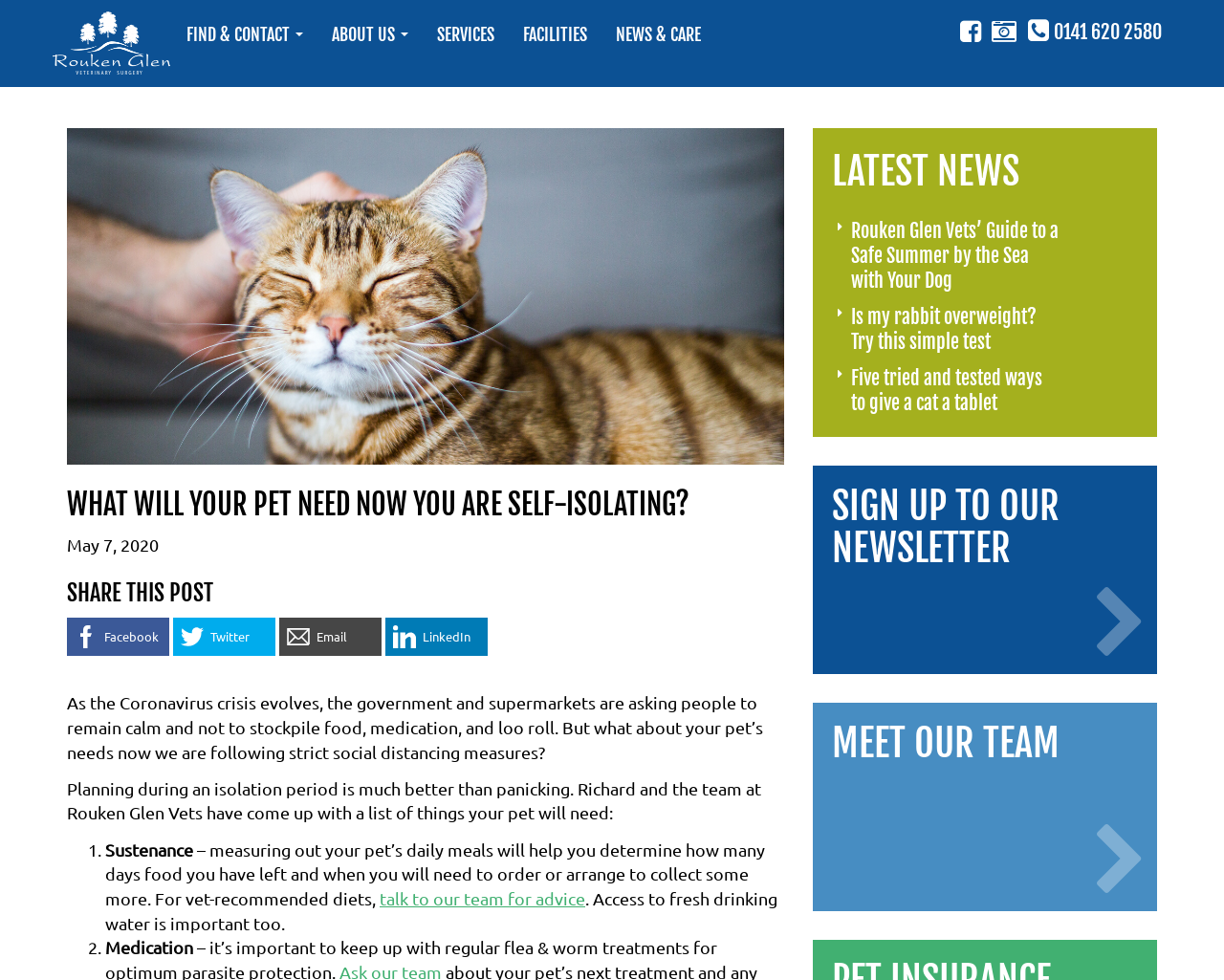How many social media platforms are available to share the post? Look at the image and give a one-word or short phrase answer.

4